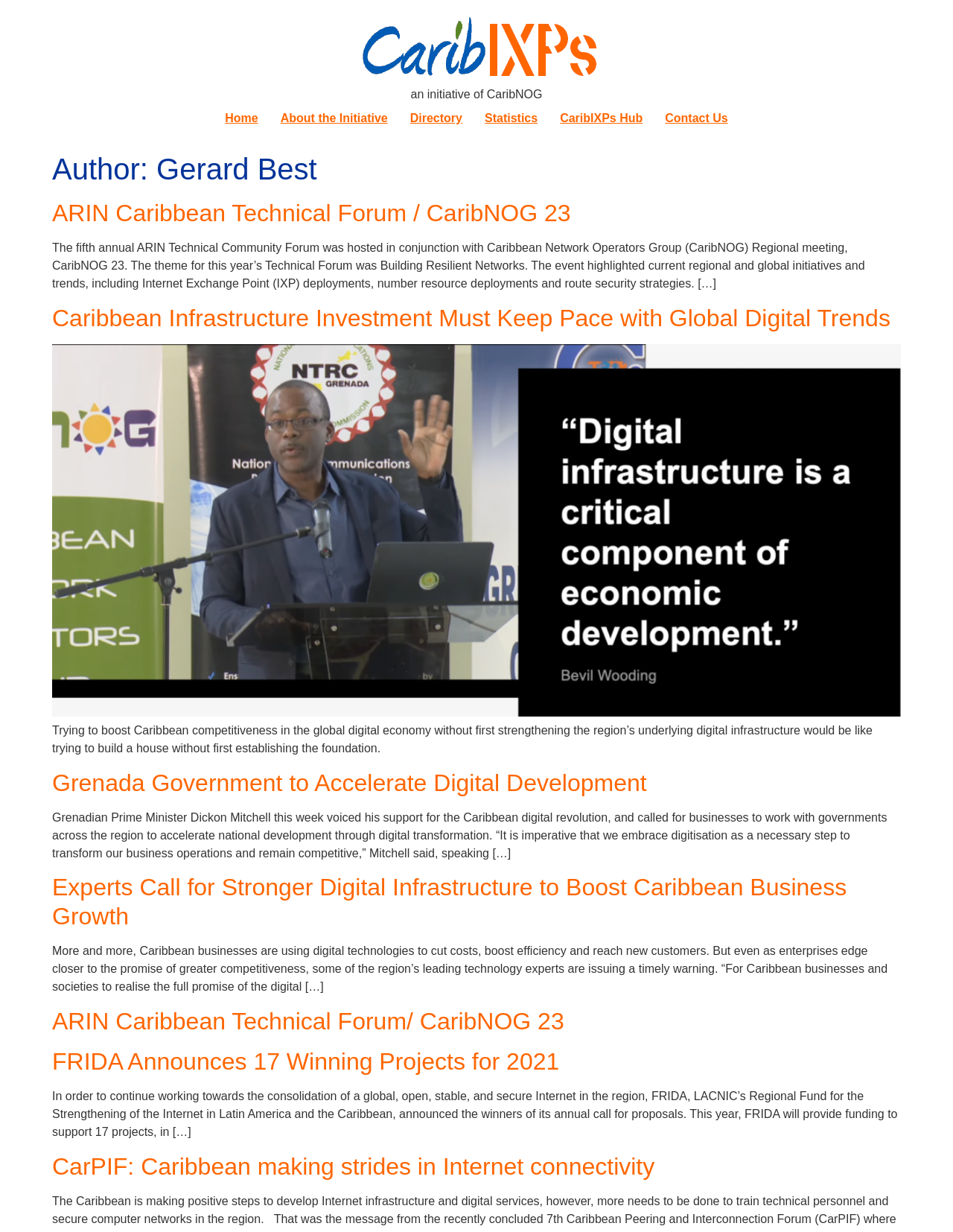Respond with a single word or phrase for the following question: 
How many articles are on the webpage?

6